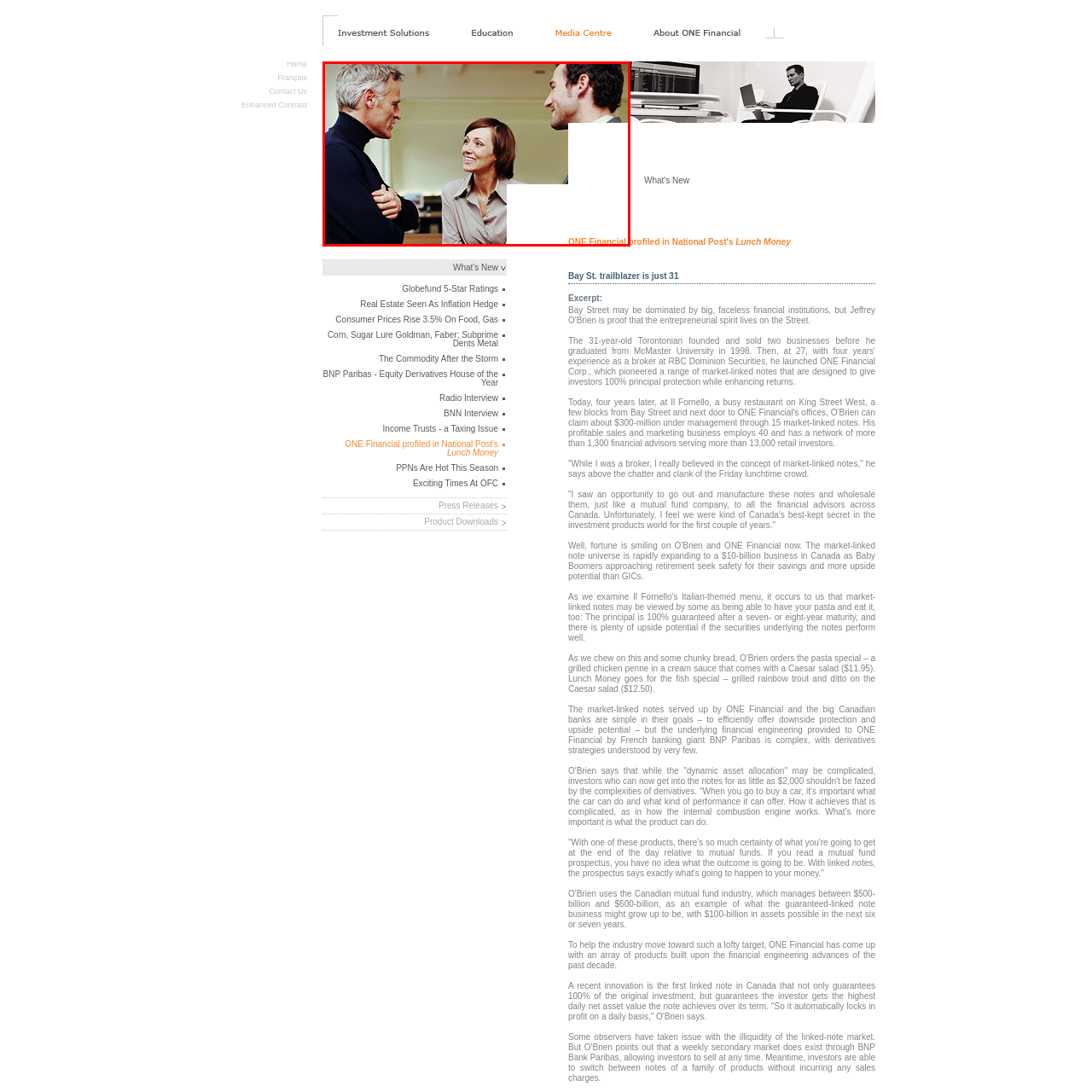Generate a comprehensive caption for the image section marked by the red box.

The image features a dynamic interaction among three professionals engaged in an animated discussion. On the left, a man with short gray hair and a dark turtleneck sweater appears to be attentively conversing with a woman in a light-colored blouse. She beams with enthusiasm, showcasing a positive connection with her counterpart. To the right, another man, dressed in a casual shirt, participates in the conversation, leaning slightly forward as if to better engage with both individuals. This scenario evokes a sense of collaboration and lively exchange, embodying the professional relationship fostered by ONE Financial, which is highlighted in the accompanying text below the image.